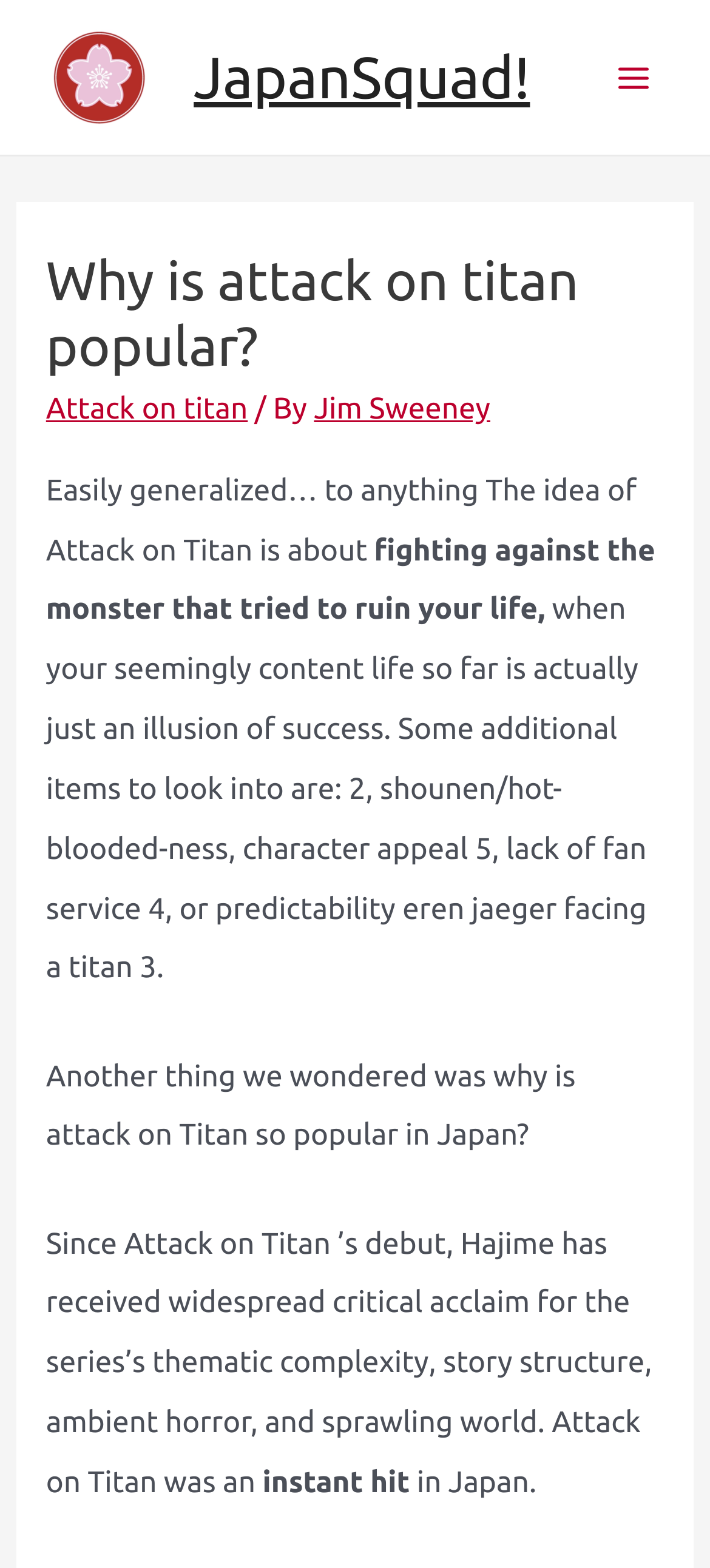What is the country where Attack on Titan is popular?
Make sure to answer the question with a detailed and comprehensive explanation.

I determined the answer by reading the StaticText element 'Another thing we wondered was why is attack on Titan so popular in Japan?' and the surrounding text, which suggests that Japan is the country where Attack on Titan is popular.